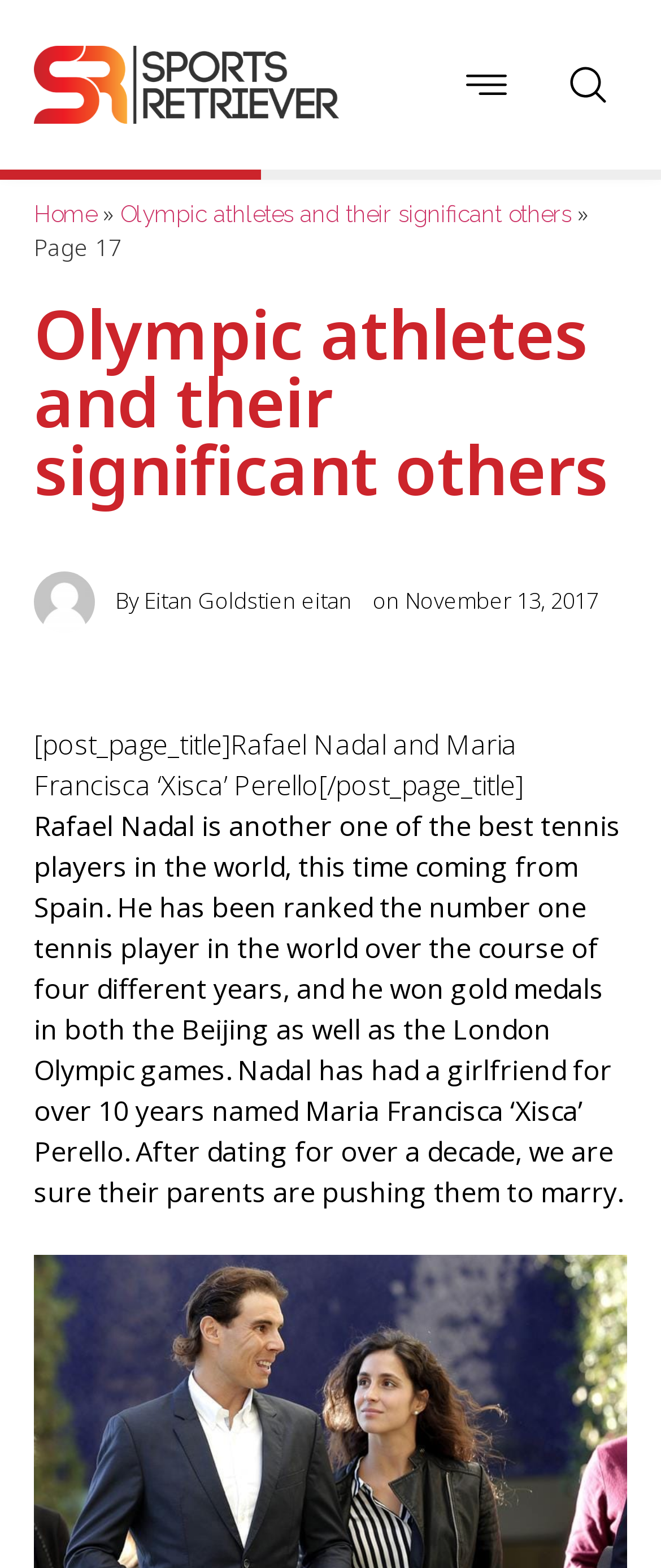Given the description "WebMDmale", provide the bounding box coordinates of the corresponding UI element.

None